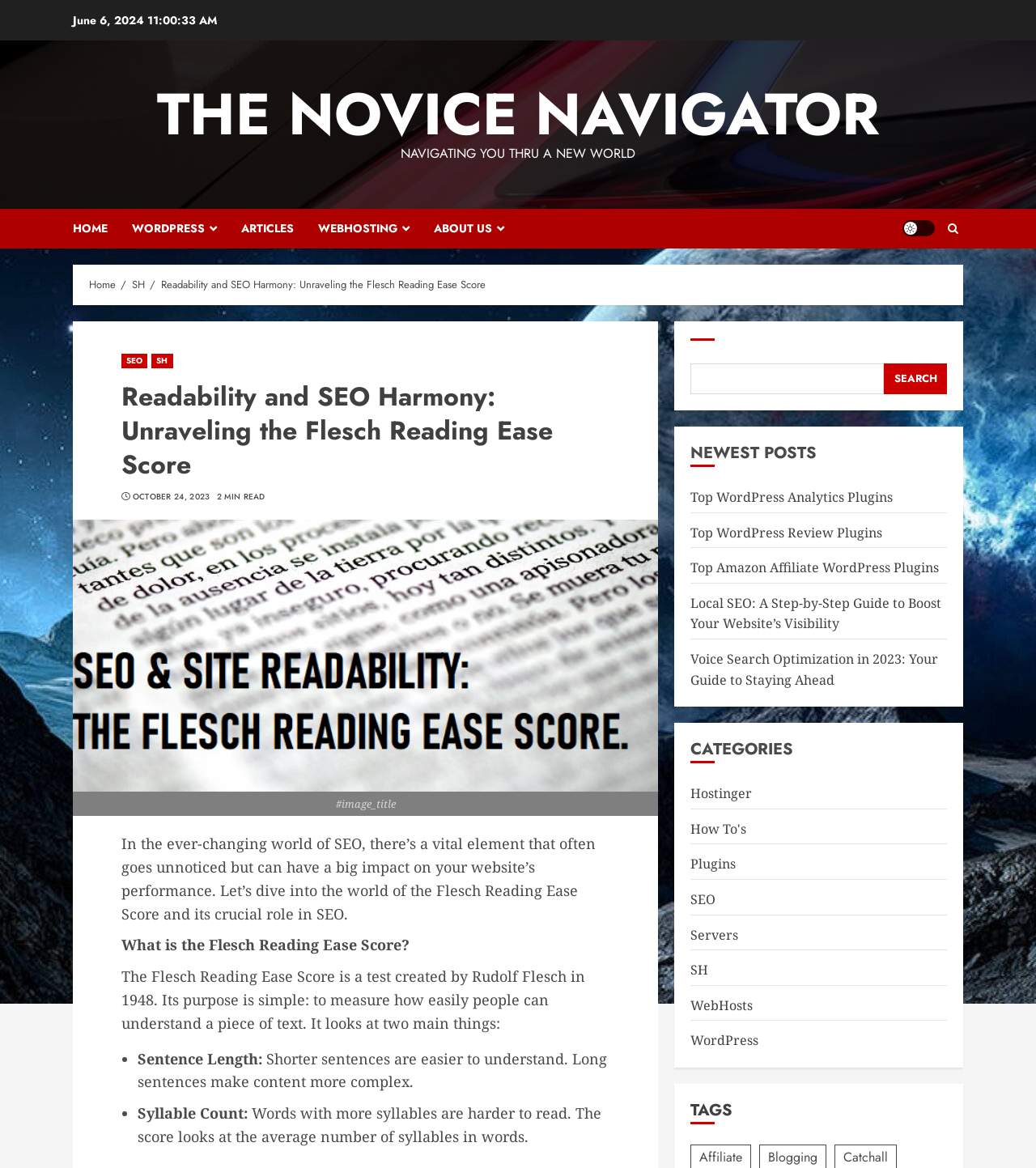Pinpoint the bounding box coordinates of the area that should be clicked to complete the following instruction: "Explore the CATEGORIES section". The coordinates must be given as four float numbers between 0 and 1, i.e., [left, top, right, bottom].

[0.667, 0.633, 0.914, 0.654]